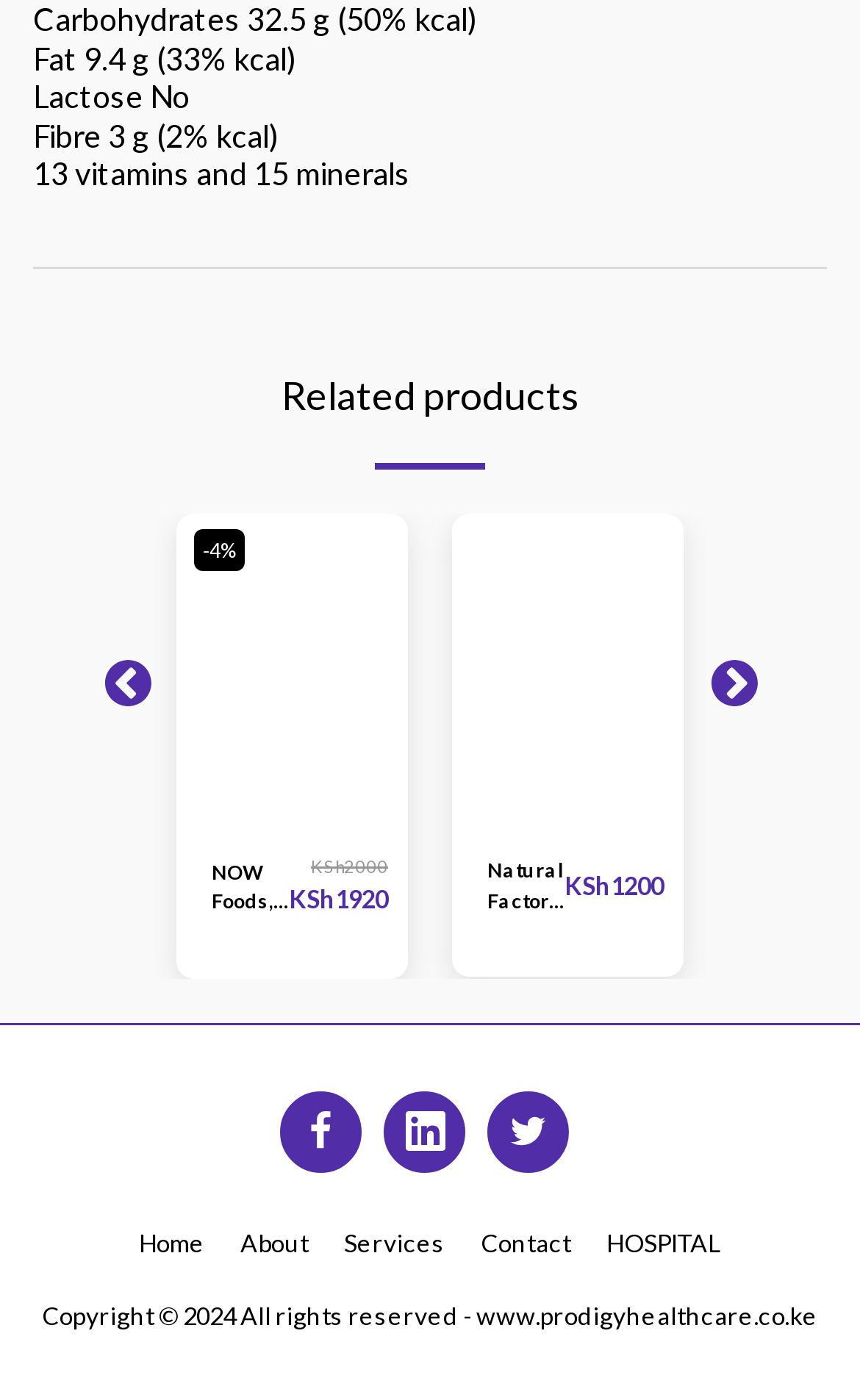Ascertain the bounding box coordinates for the UI element detailed here: "KSh2000". The coordinates should be provided as [left, top, right, bottom] with each value being a float between 0 and 1.

[0.362, 0.612, 0.451, 0.628]